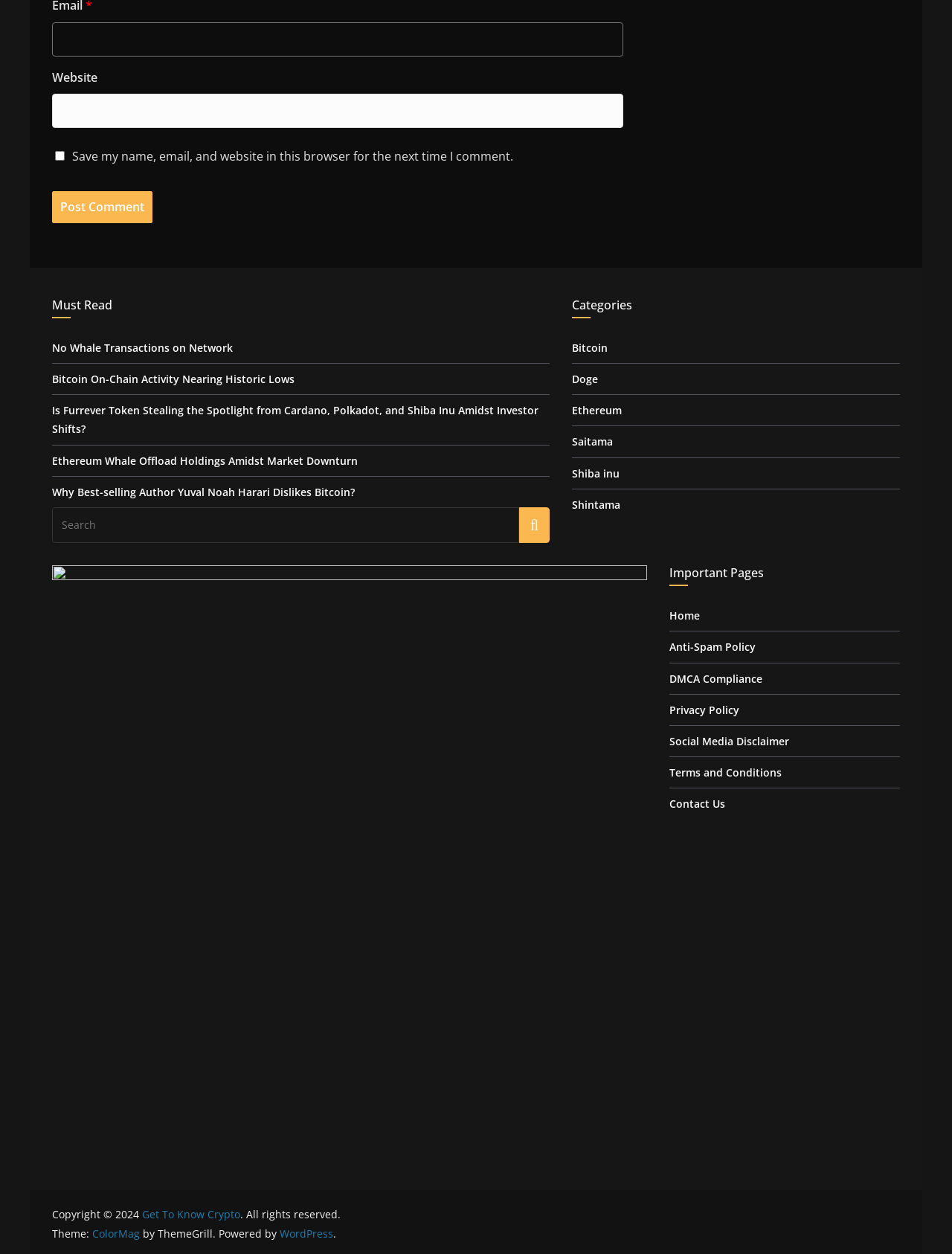Identify the bounding box coordinates of the HTML element based on this description: "Get To Know Crypto".

[0.149, 0.963, 0.252, 0.974]